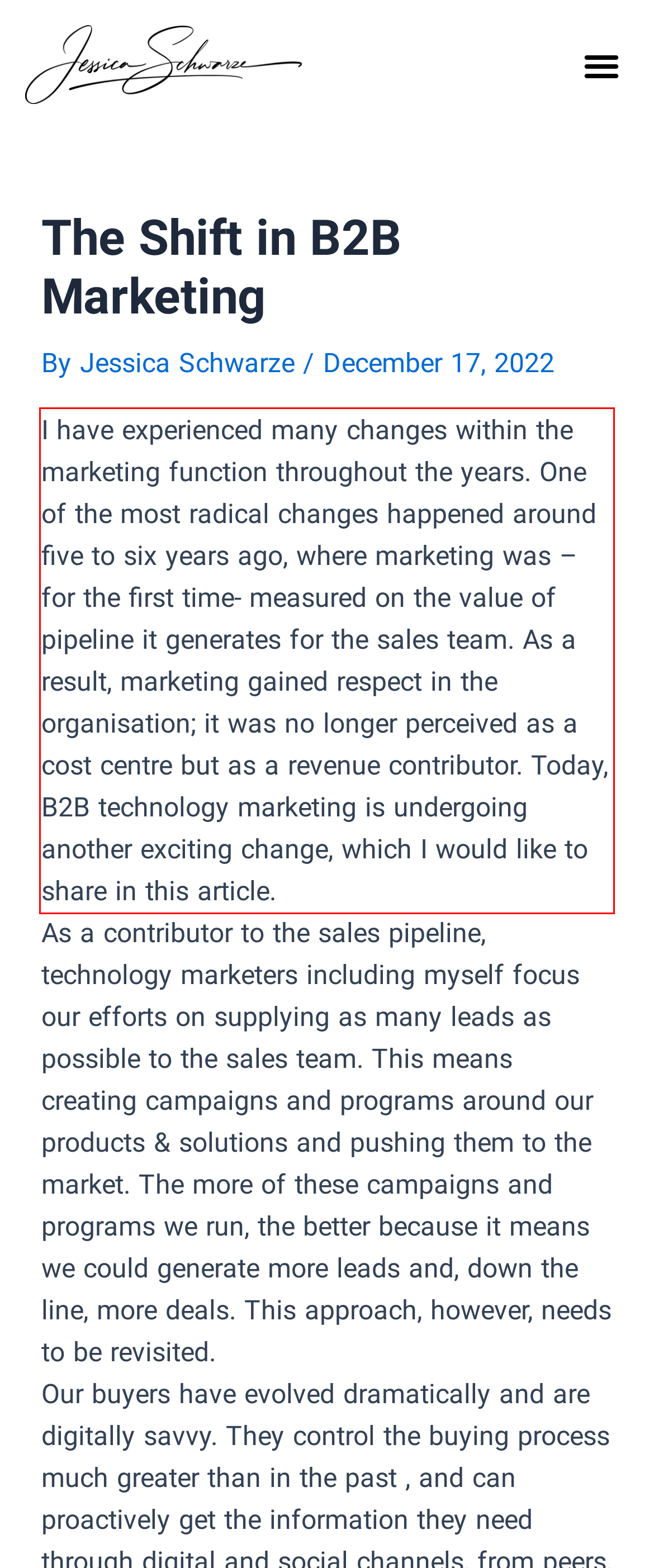Observe the screenshot of the webpage, locate the red bounding box, and extract the text content within it.

I have experienced many changes within the marketing function throughout the years. One of the most radical changes happened around five to six years ago, where marketing was – for the first time- measured on the value of pipeline it generates for the sales team. As a result, marketing gained respect in the organisation; it was no longer perceived as a cost centre but as a revenue contributor. Today, B2B technology marketing is undergoing another exciting change, which I would like to share in this article.